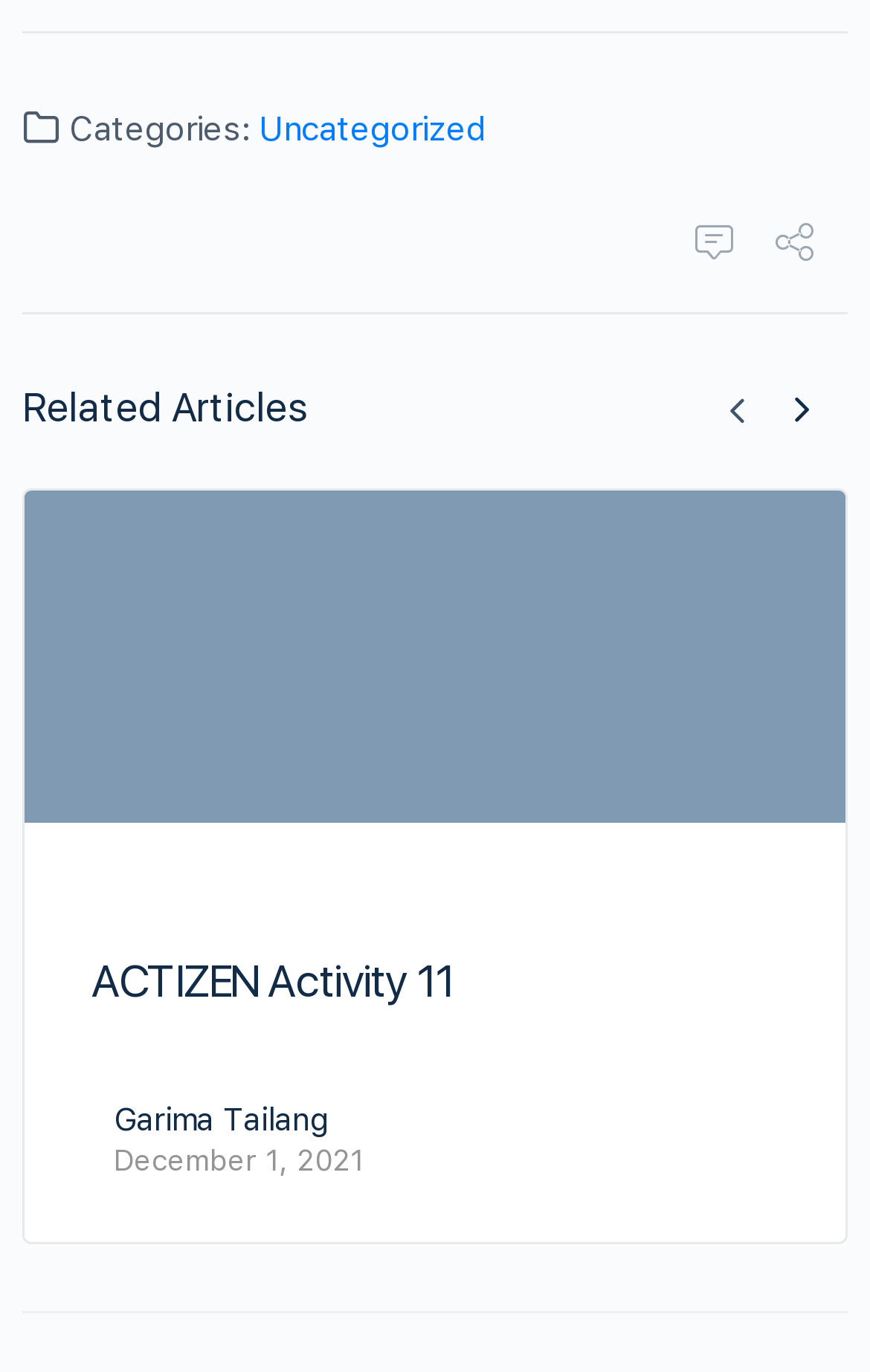Give a one-word or short-phrase answer to the following question: 
How many categories are listed?

1